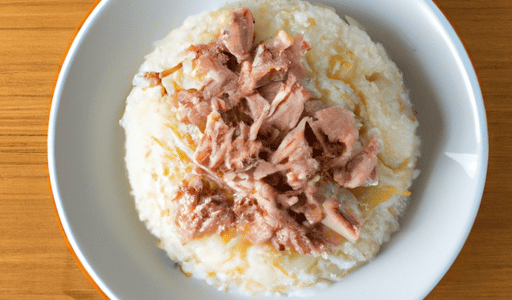Explain in detail what you see in the image.

This image features a delicious bowl of Fujian tuna rice, showcasing a hearty serving of soft, fluffy rice topped with tender, shredded tuna. The rice glistens with a light drizzle of flavorful oil, enhancing its inviting appearance. The bowl is elegantly presented against a warm wooden surface, emphasizing the comforting, homemade quality of the dish. This Fujian-style preparation not only provides a satisfying meal but also encapsulates a balance of flavors and textures, making it a perfect example of a simple yet delicious rice recipe. The dish is often enjoyed with various accompaniments and can be easily adapted for lower calorie options, as highlighted in the accompanying recipe details.